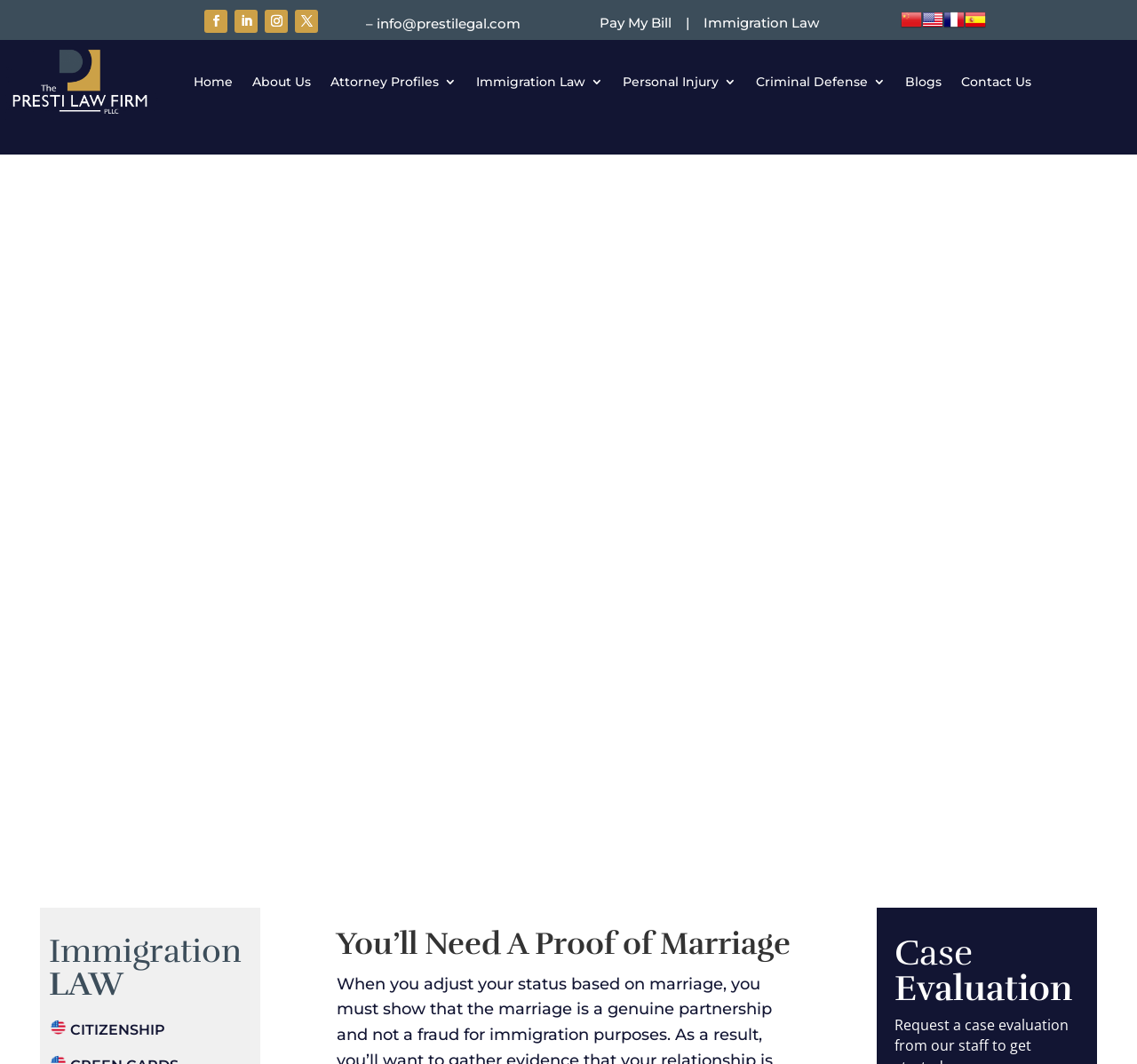Provide the text content of the webpage's main heading.

Family-Based Adjustment Based On Marriage In Dallas, TX